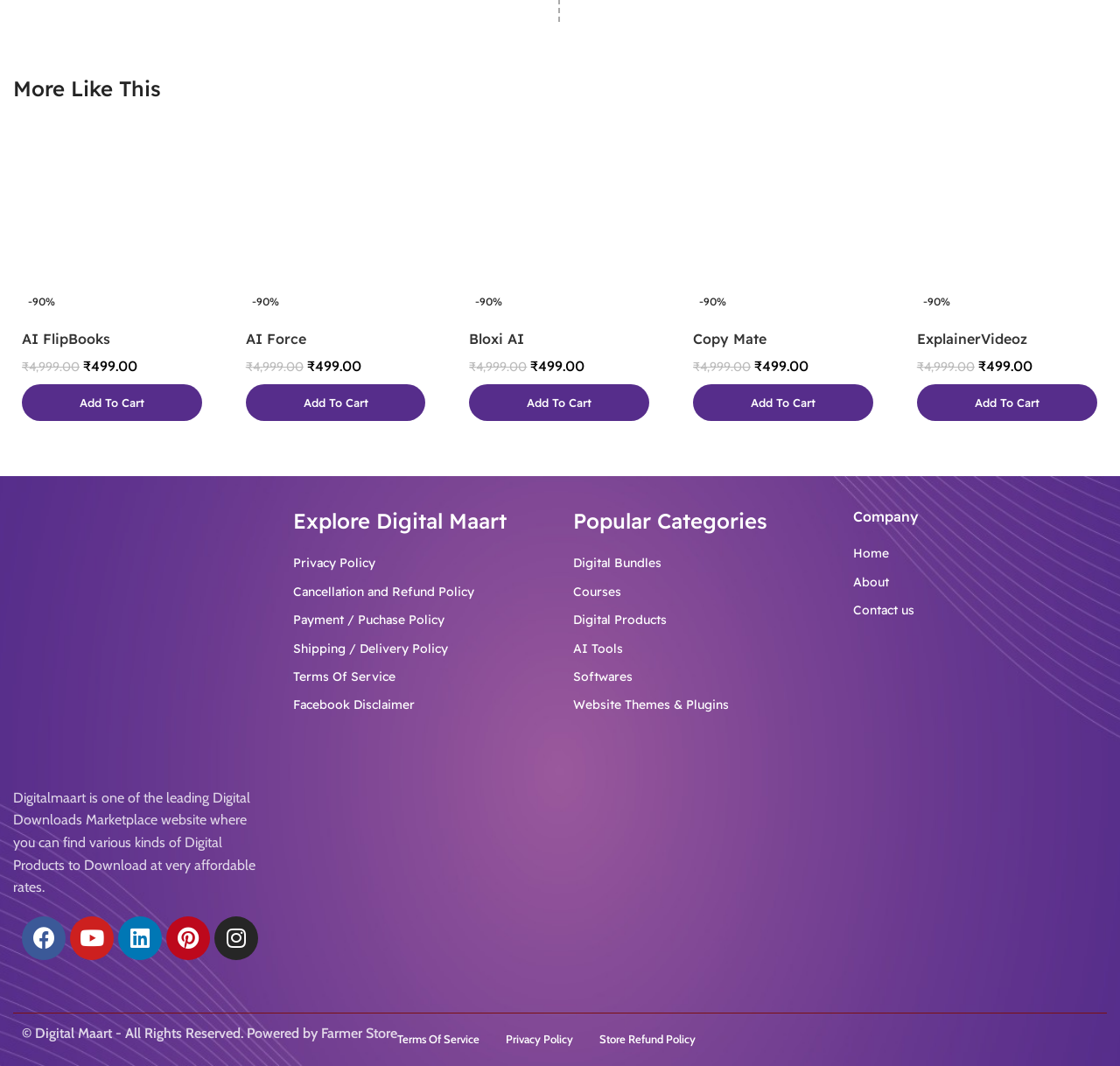Using the provided element description "parent_node: Softwares aria-label="List item link"", determine the bounding box coordinates of the UI element.

[0.512, 0.626, 0.738, 0.644]